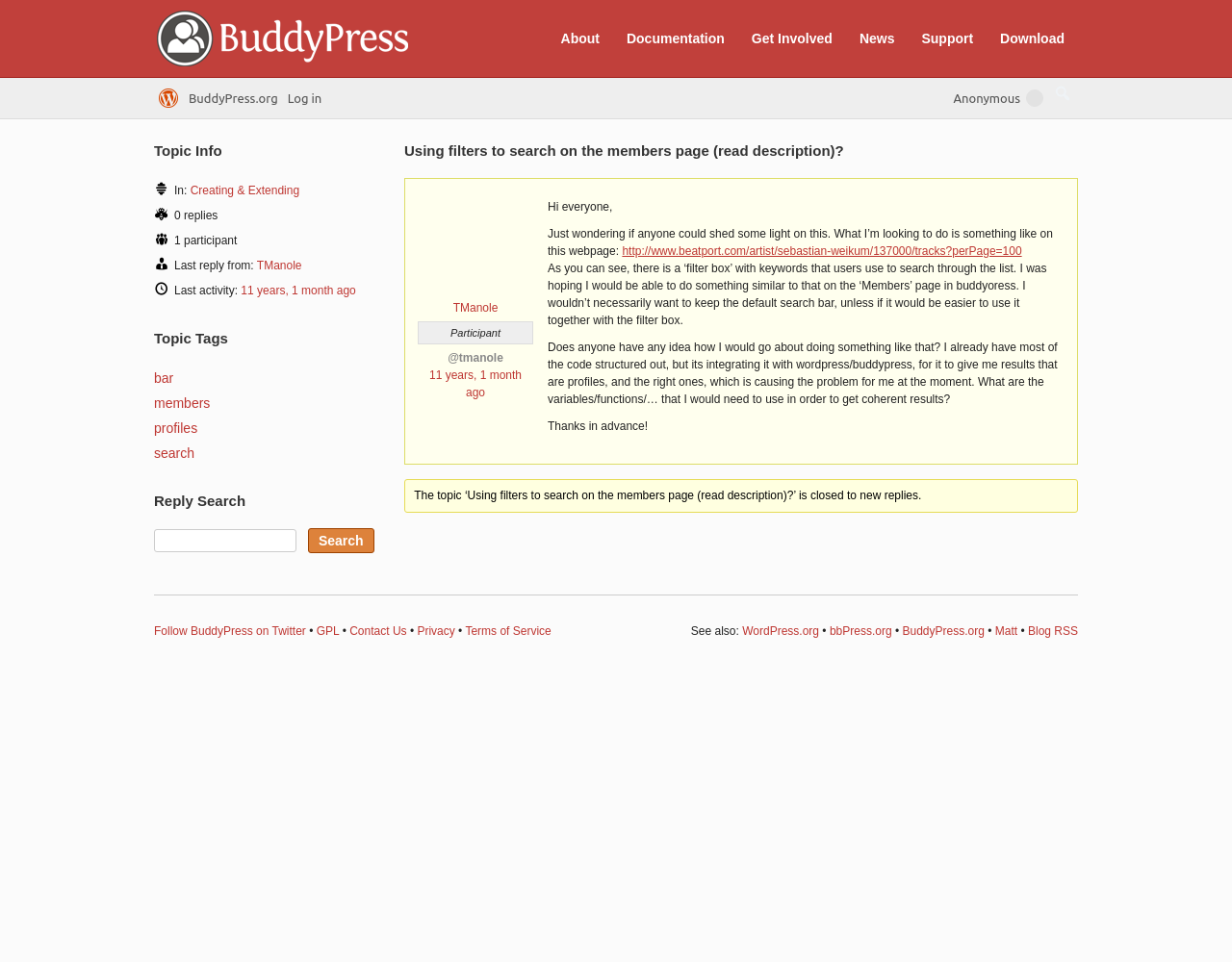Please identify the bounding box coordinates of the region to click in order to complete the given instruction: "Click on the 'Get Involved' link". The coordinates should be four float numbers between 0 and 1, i.e., [left, top, right, bottom].

[0.601, 0.026, 0.684, 0.054]